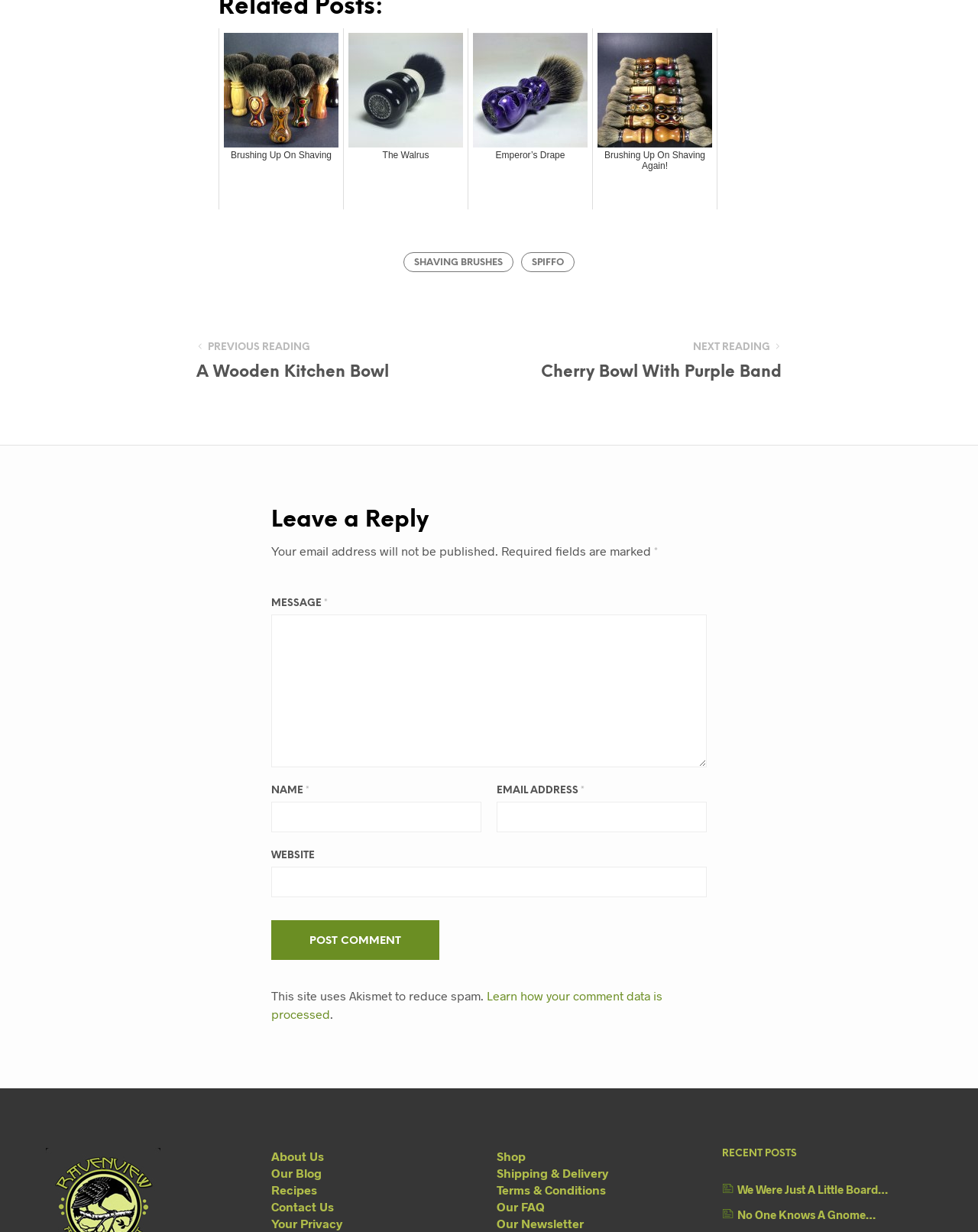Please give a short response to the question using one word or a phrase:
How many links are there in the footer section?

9